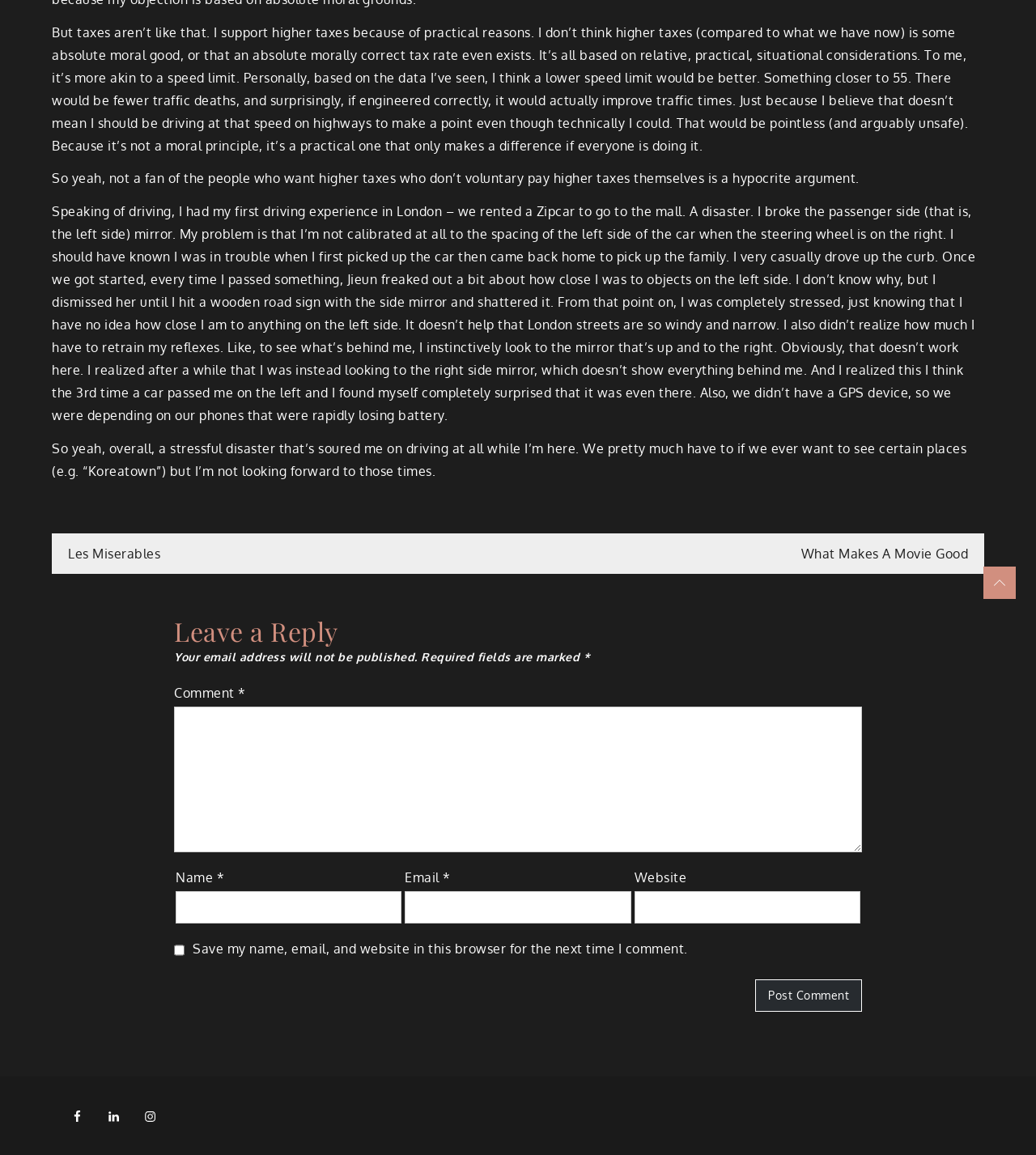Please specify the bounding box coordinates in the format (top-left x, top-left y, bottom-right x, bottom-right y), with all values as floating point numbers between 0 and 1. Identify the bounding box of the UI element described by: Les Miserables

[0.066, 0.472, 0.155, 0.486]